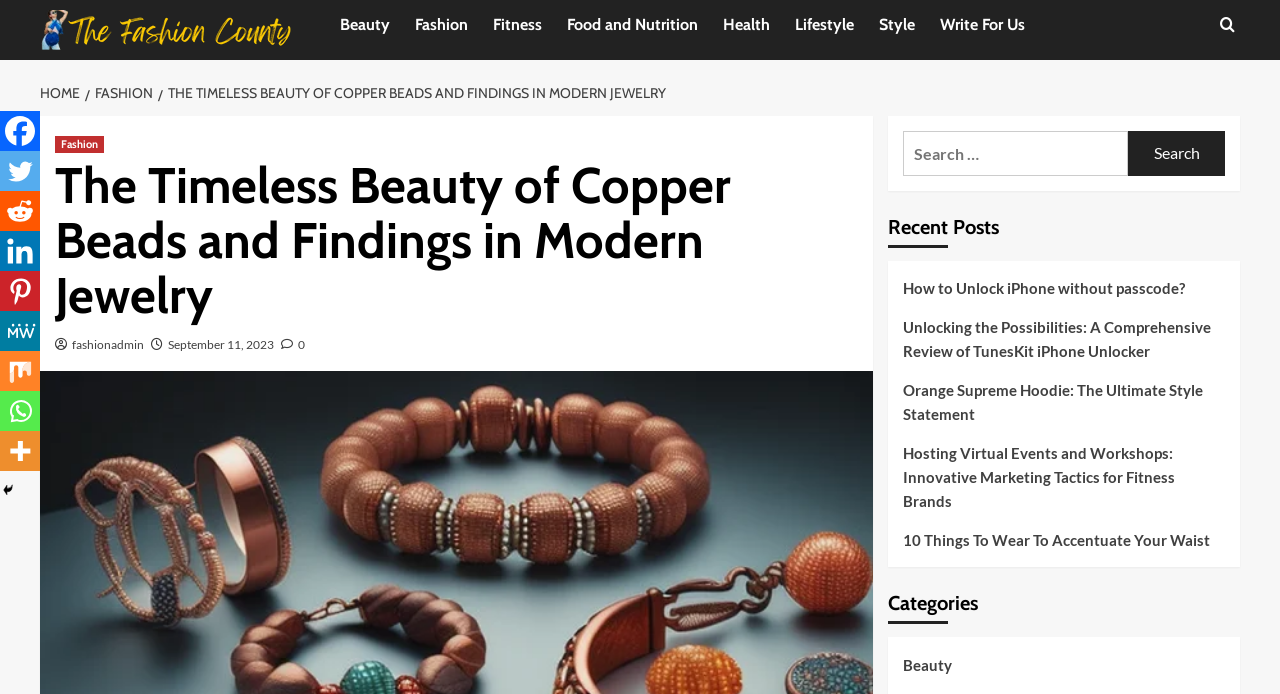Please determine the bounding box coordinates of the element to click in order to execute the following instruction: "Go to the Beauty category". The coordinates should be four float numbers between 0 and 1, specified as [left, top, right, bottom].

[0.266, 0.0, 0.324, 0.071]